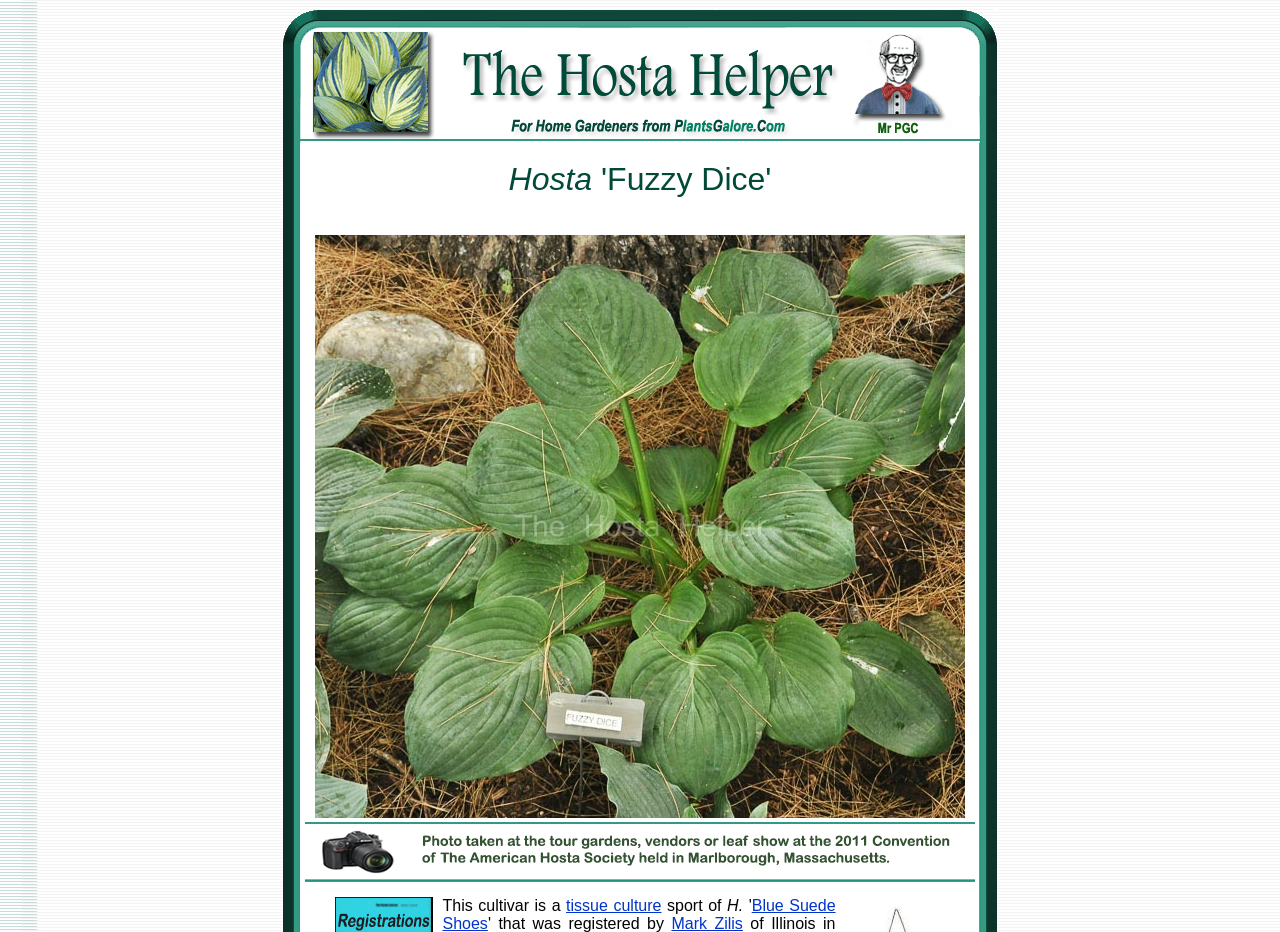What is the parent plant of the hosta cultivar?
Give a detailed explanation using the information visible in the image.

The parent plant of the hosta cultivar can be found in the link text 'Blue Suede Shoes' within the link element with bounding box coordinates [0.346, 0.962, 0.653, 1.0].